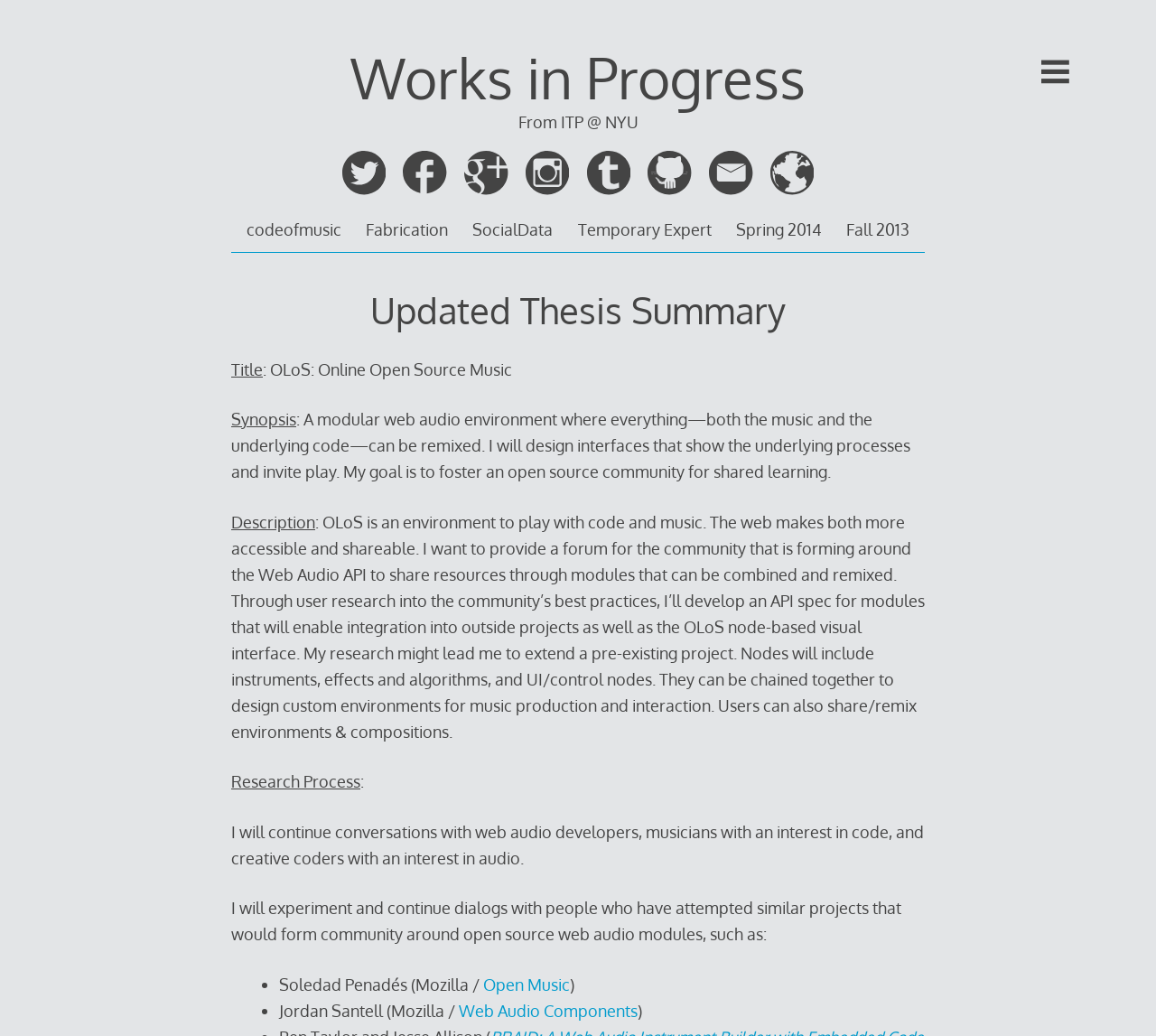Determine the bounding box coordinates for the UI element described. Format the coordinates as (top-left x, top-left y, bottom-right x, bottom-right y) and ensure all values are between 0 and 1. Element description: Open Music

[0.418, 0.94, 0.493, 0.96]